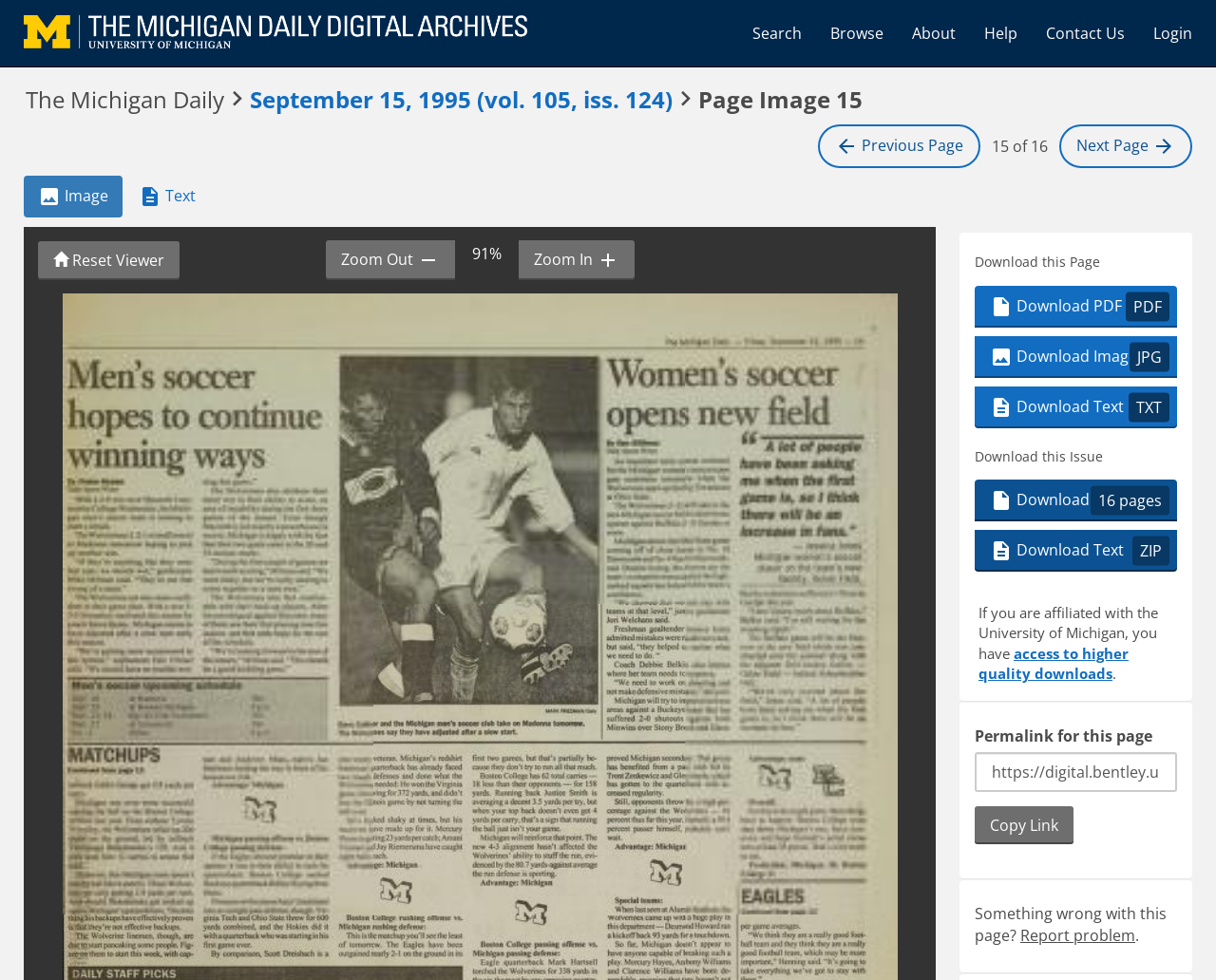Find the bounding box of the element with the following description: "Download PDF 16 pages". The coordinates must be four float numbers between 0 and 1, formatted as [left, top, right, bottom].

[0.802, 0.489, 0.968, 0.532]